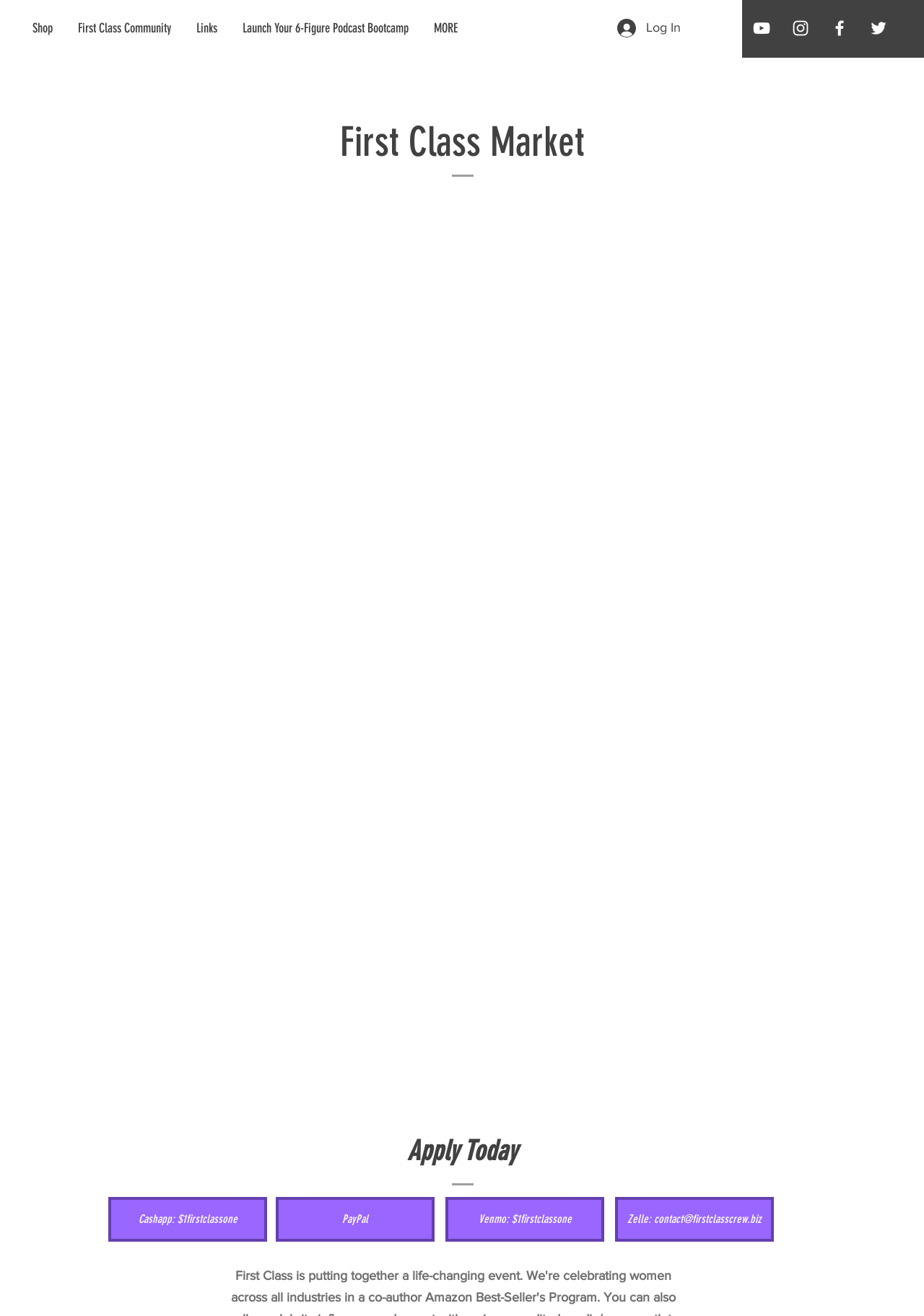Describe the entire webpage, focusing on both content and design.

The webpage is divided into several sections. At the top, there is a navigation bar with five links: "Shop", "First Class Community", "Links", "Launch Your 6-Figure Podcast Bootcamp", and "MORE". These links are aligned horizontally and take up about half of the screen width.

To the right of the navigation bar, there is a "Log In" button with a small image beside it. Below the navigation bar, there is a large heading that reads "First Class Market". 

On the right side of the page, there is a social bar with four links, each represented by an icon. Below the social bar, there is a small button with an image.

The main content of the page is divided into two sections. The top section has a heading that reads "First Class Market" and the bottom section has a heading that reads "Apply Today". Below the "Apply Today" heading, there are four payment options: "Cashapp", "PayPal", "Venmo", and "Zelle", each with a link or button to initiate the payment process.